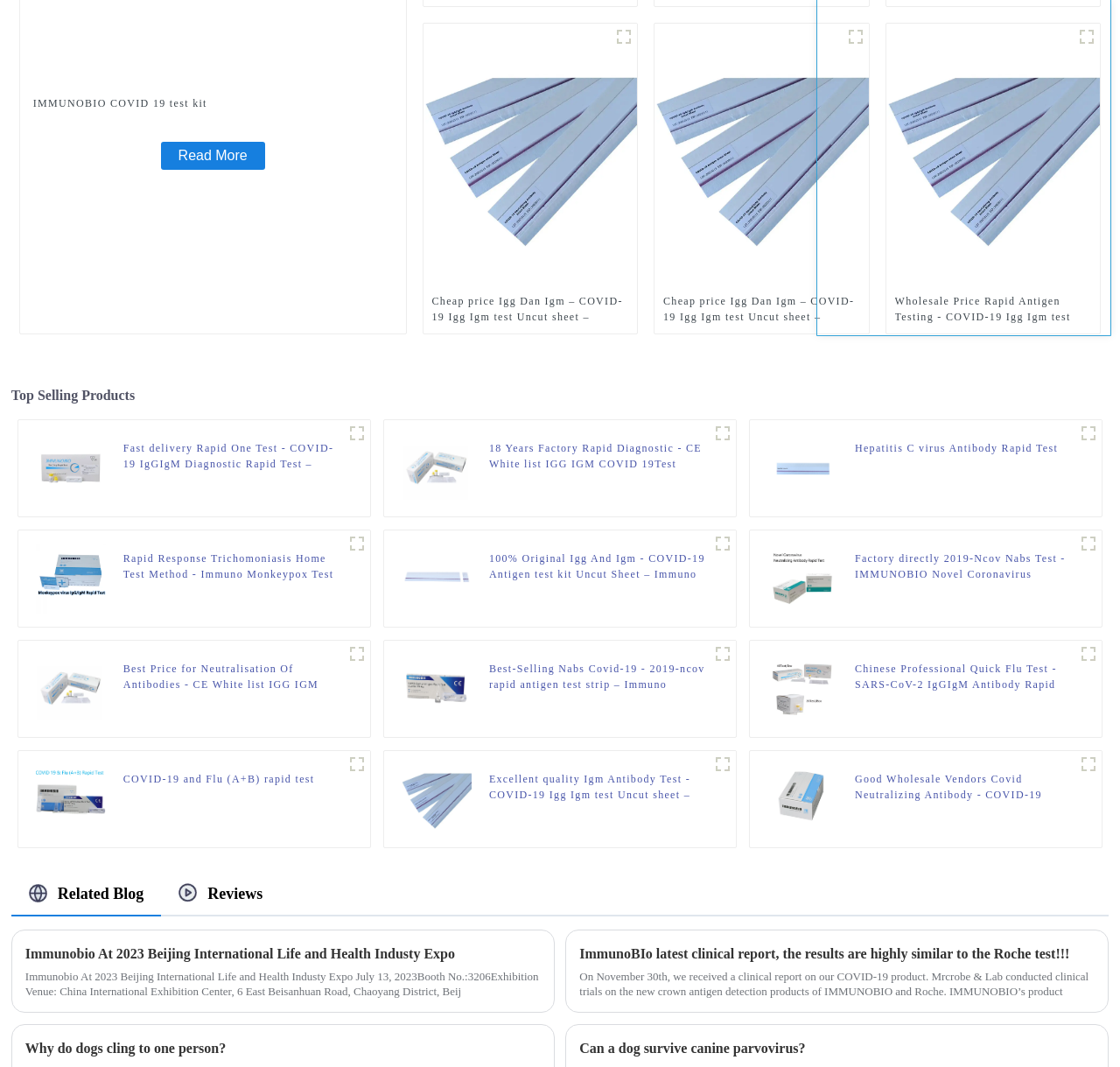Please provide the bounding box coordinates for the UI element as described: "IMMUNOBIO COVID 19 test kit". The coordinates must be four floats between 0 and 1, represented as [left, top, right, bottom].

[0.03, 0.089, 0.35, 0.104]